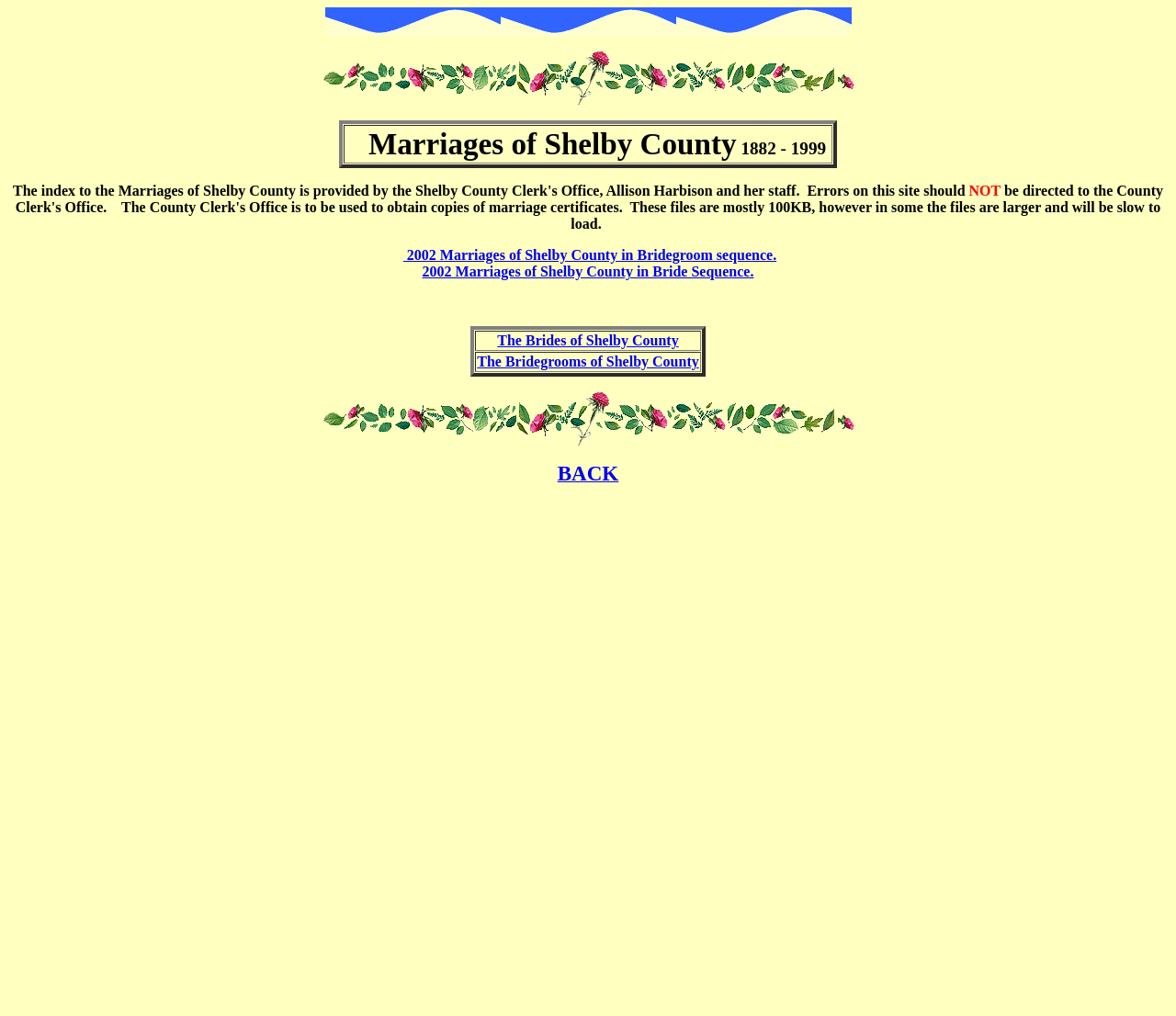What is the main topic of this webpage? Examine the screenshot and reply using just one word or a brief phrase.

Marriages of Shelby County